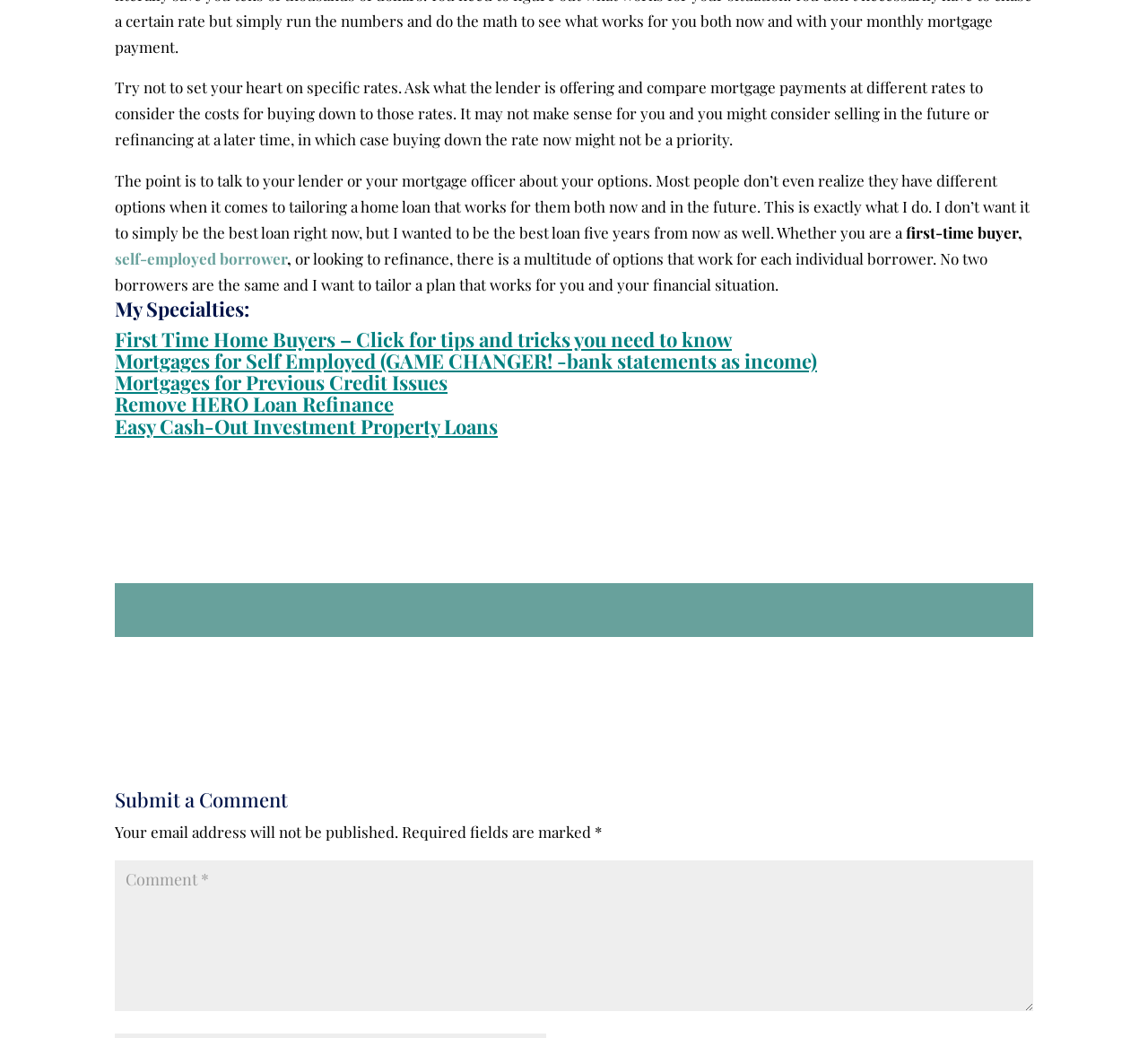What is required to submit a comment?
Refer to the screenshot and respond with a concise word or phrase.

Email address